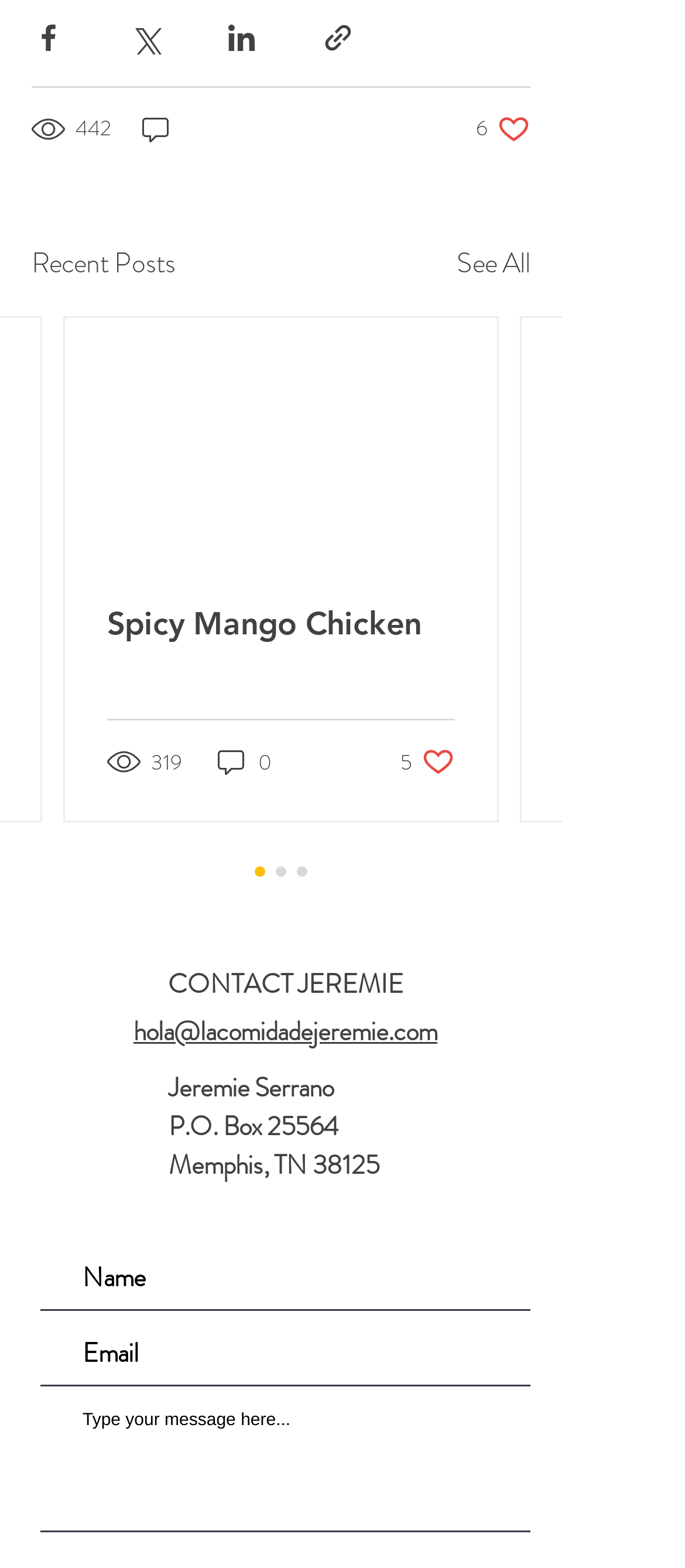Determine the bounding box coordinates of the element's region needed to click to follow the instruction: "Like the post". Provide these coordinates as four float numbers between 0 and 1, formatted as [left, top, right, bottom].

[0.585, 0.476, 0.664, 0.497]